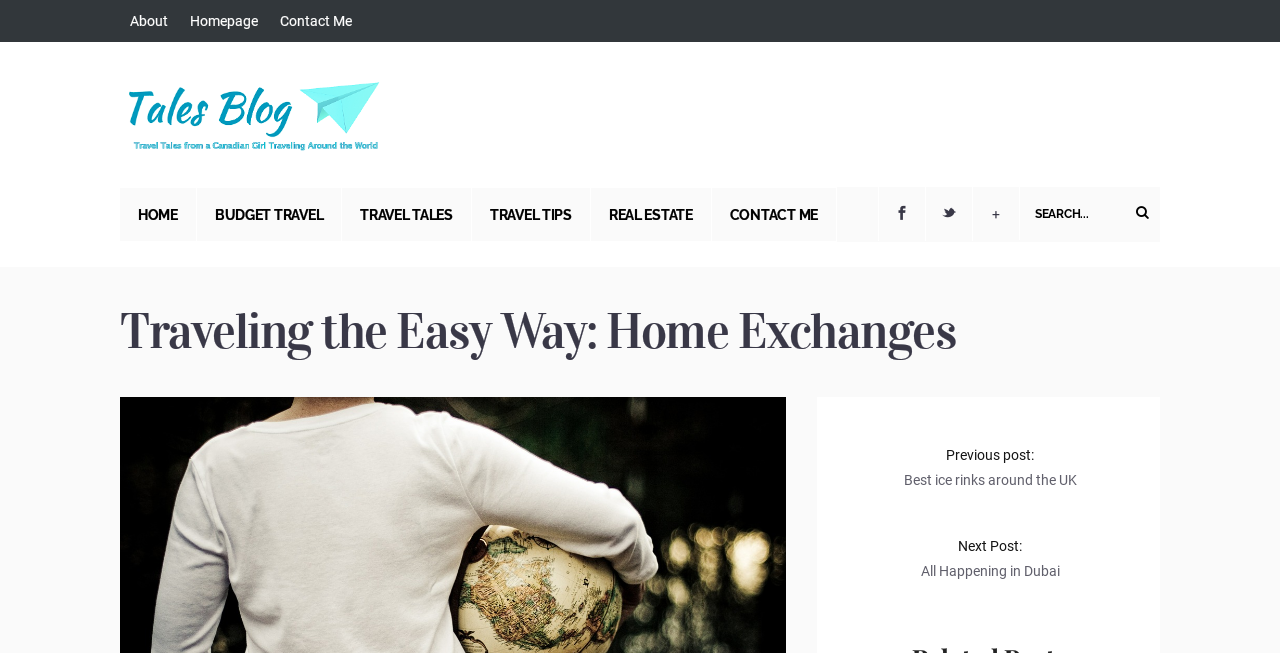Please provide a comprehensive response to the question below by analyzing the image: 
How many main navigation links are there?

The main navigation links can be found in the middle of the webpage, and they are 'HOME', 'BUDGET TRAVEL', 'TRAVEL TALES', 'TRAVEL TIPS', 'REAL ESTATE', and 'CONTACT ME'. There are 6 links in total.